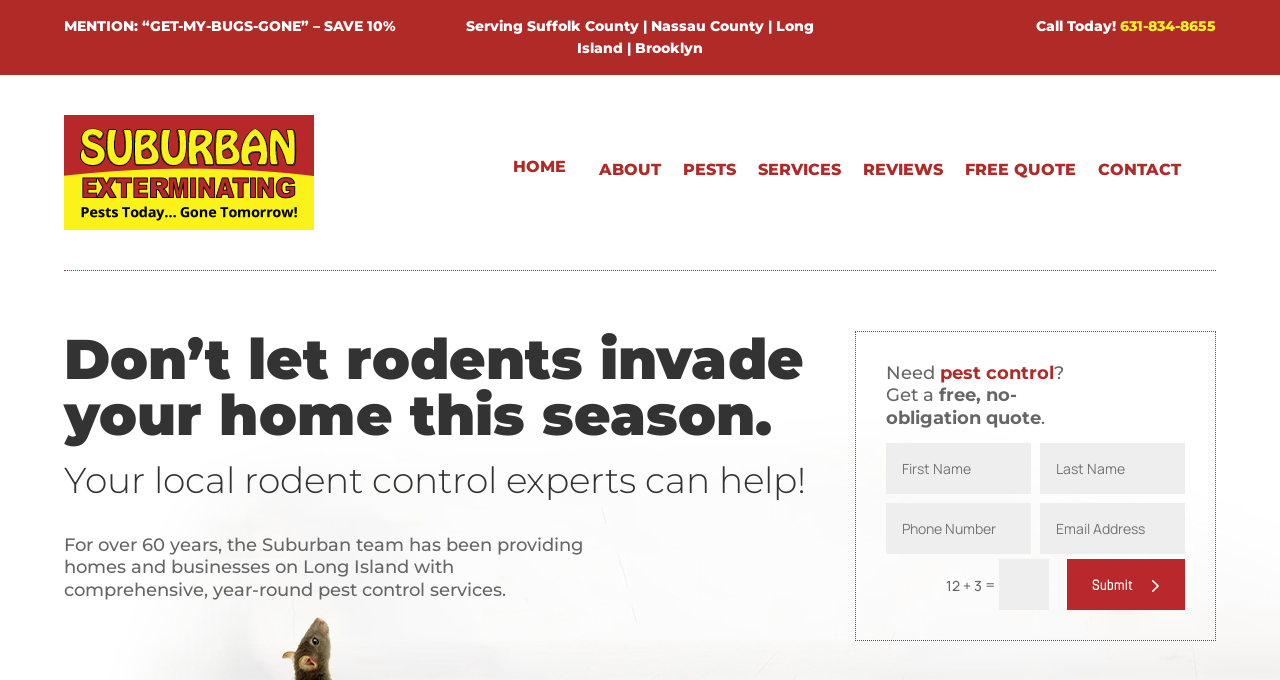How many years of experience does Suburban Exterminating have?
Kindly answer the question with as much detail as you can.

I found this information in the paragraph that starts with 'For over 60 years, the Suburban team has been providing homes and businesses on Long Island with comprehensive, year-round pest control services.' This paragraph is located in the middle section of the webpage.